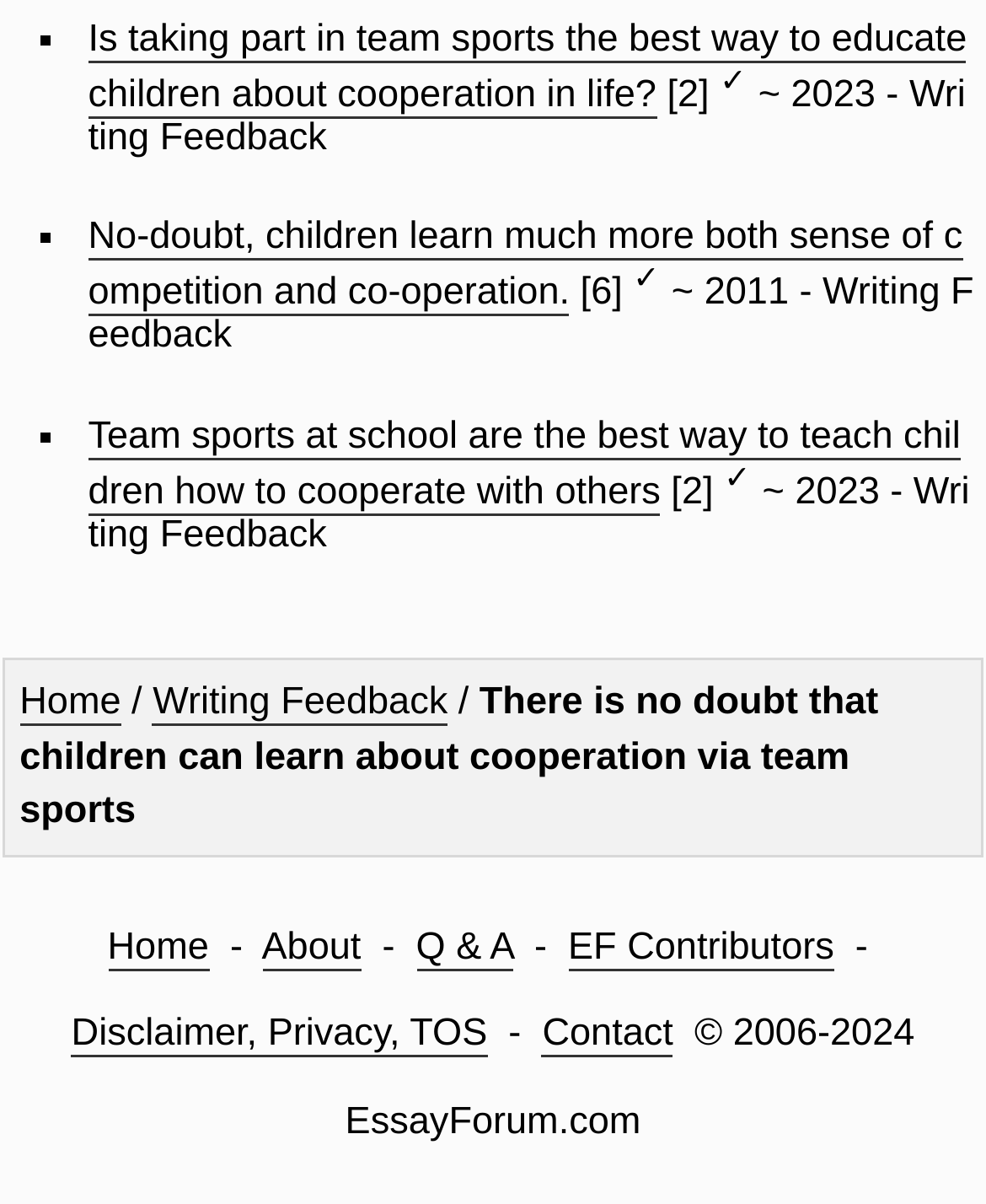Can you specify the bounding box coordinates for the region that should be clicked to fulfill this instruction: "Enter your name".

None